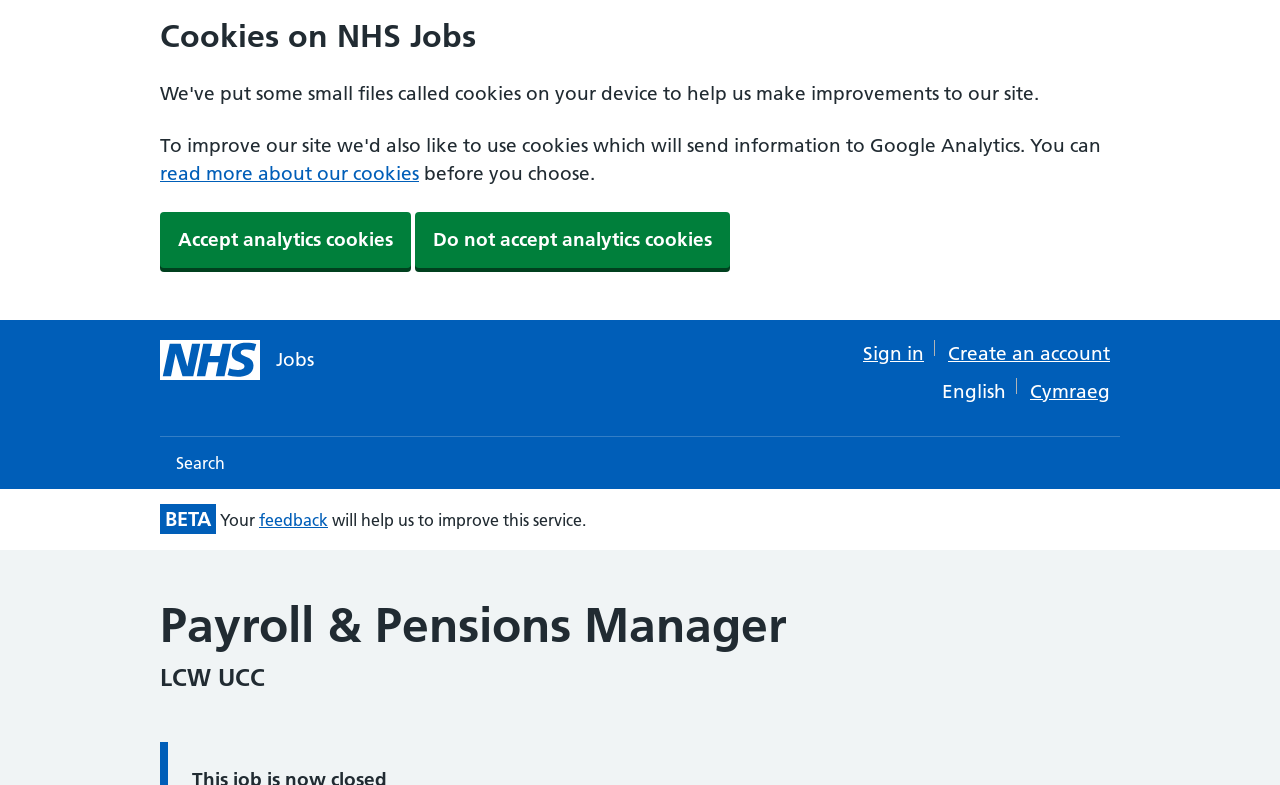Extract the bounding box for the UI element that matches this description: "Sign in".

[0.674, 0.436, 0.722, 0.465]